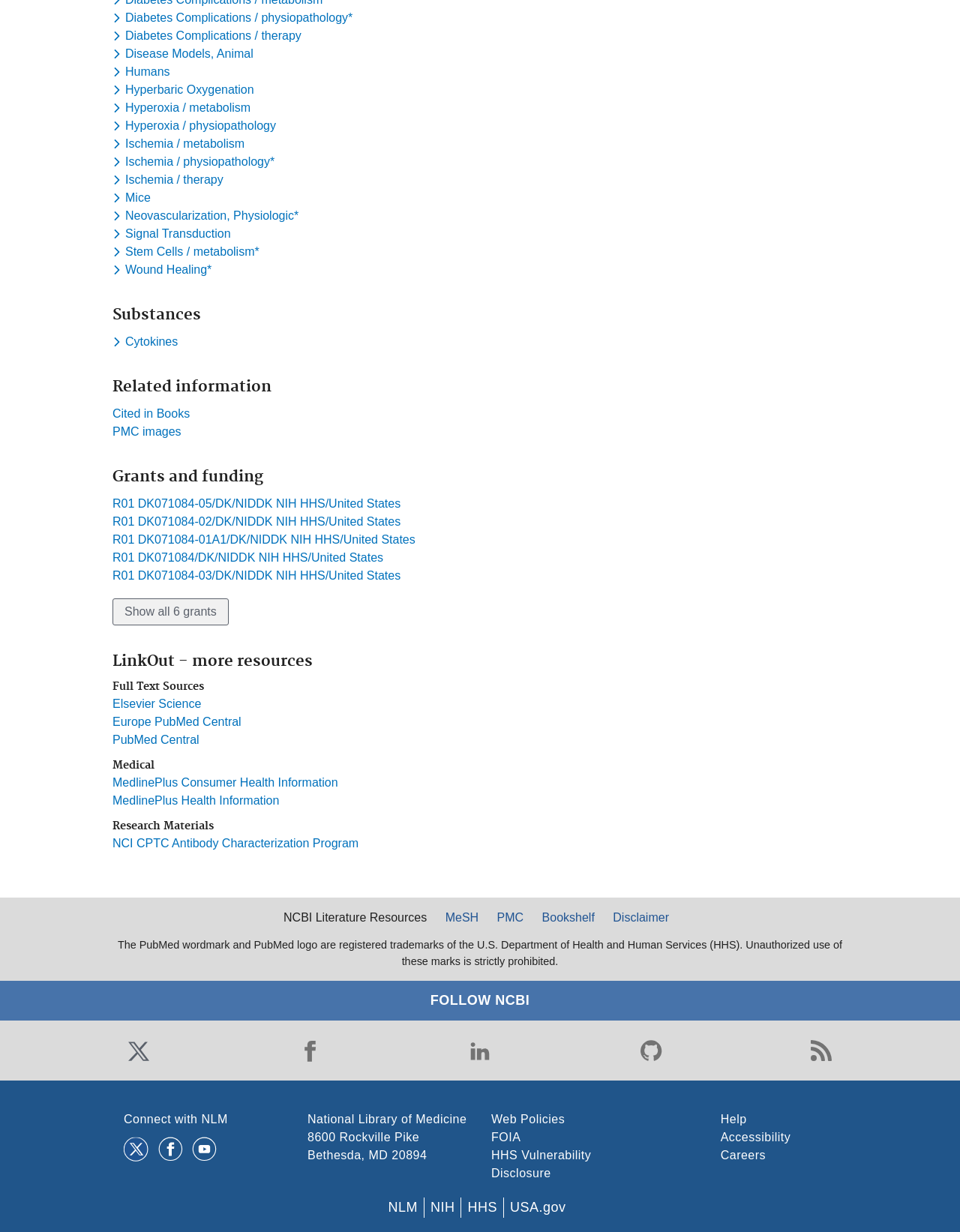Please find the bounding box coordinates of the element that needs to be clicked to perform the following instruction: "View Cited in Books". The bounding box coordinates should be four float numbers between 0 and 1, represented as [left, top, right, bottom].

[0.117, 0.33, 0.198, 0.341]